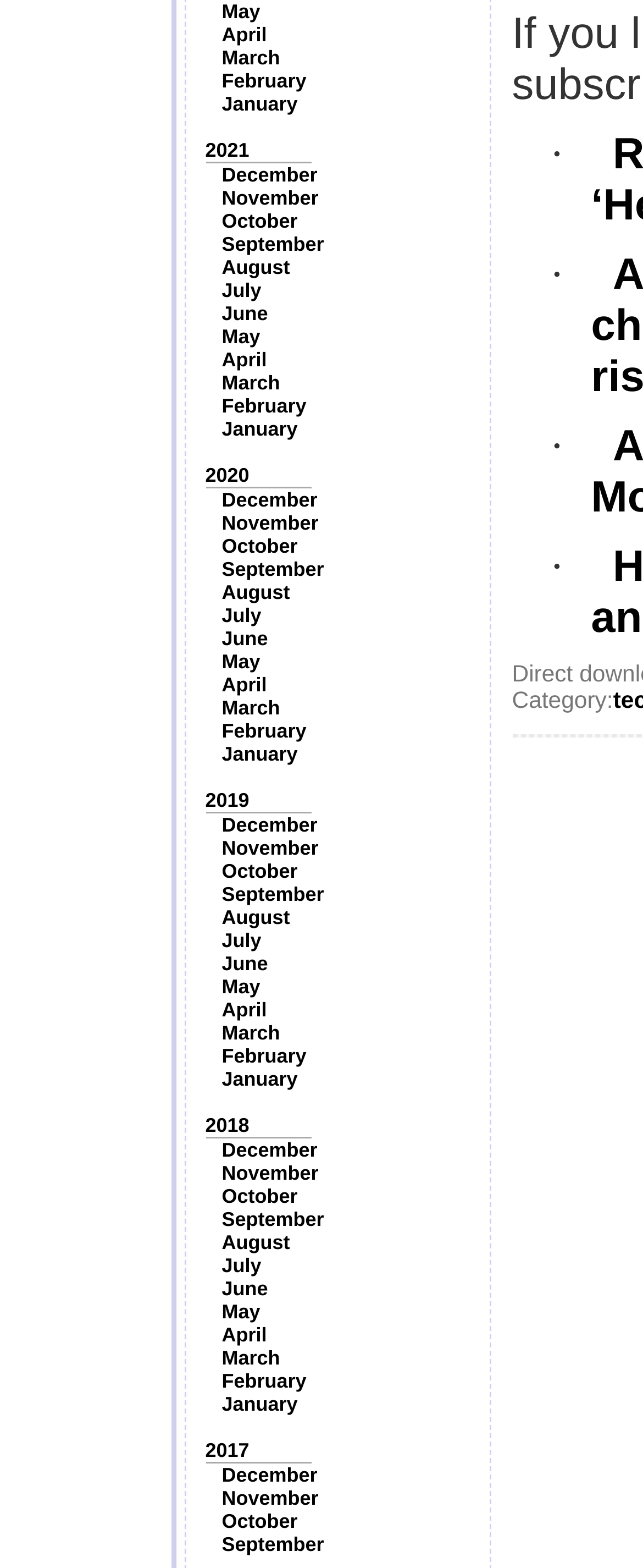What is the category label?
Based on the image, give a one-word or short phrase answer.

Category: